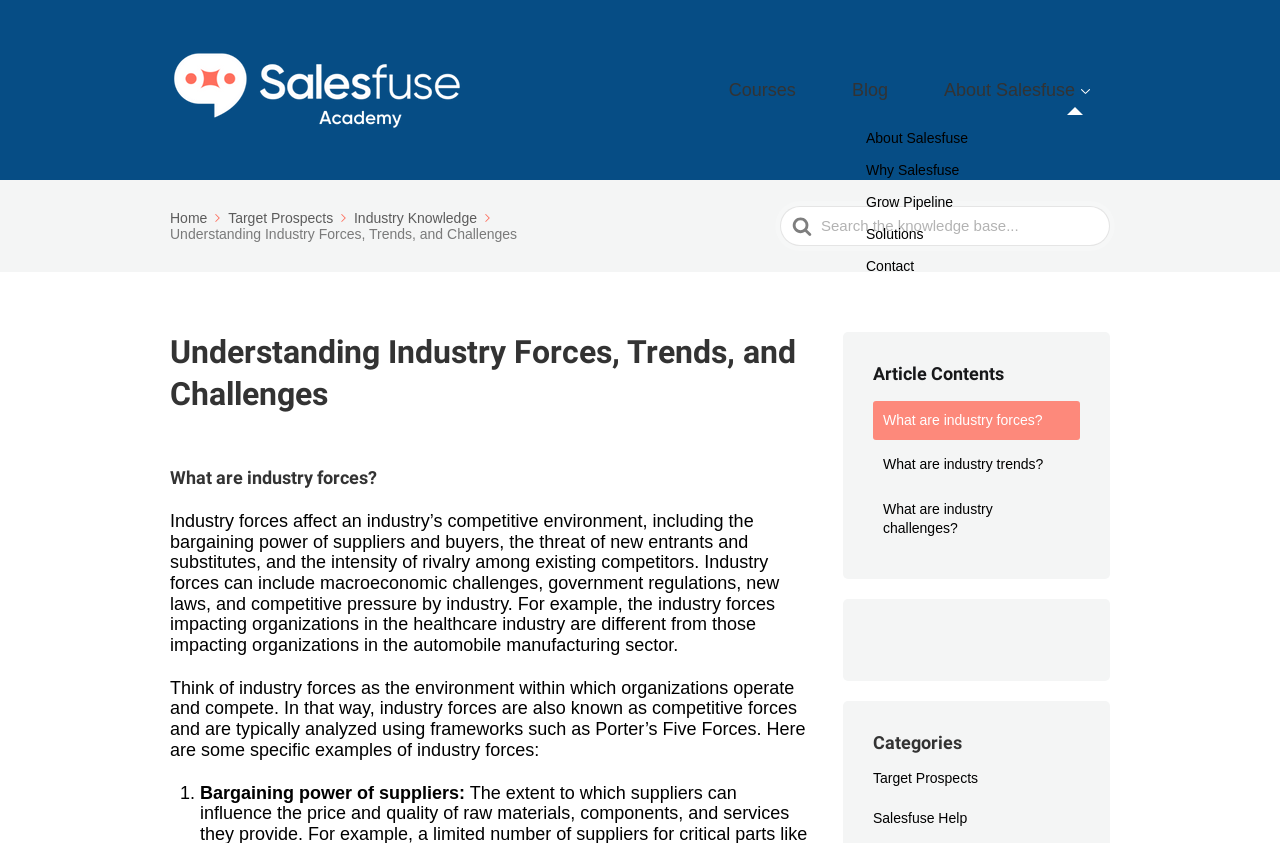Find and provide the bounding box coordinates for the UI element described with: "What are industry trends?".

[0.682, 0.528, 0.844, 0.575]